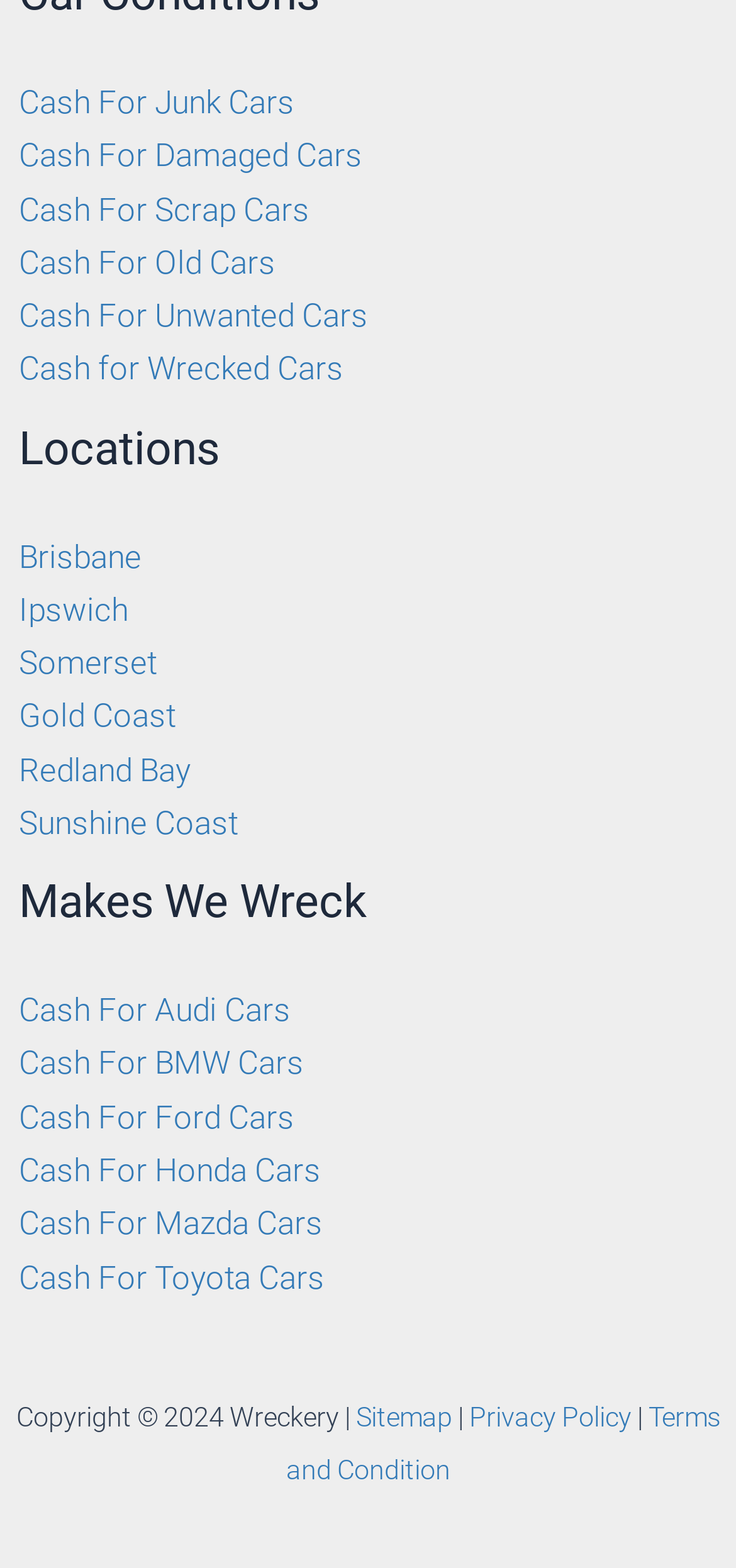Use the information in the screenshot to answer the question comprehensively: What is the main service offered by this website?

Based on the navigation links in the top section, such as 'Cash For Junk Cars', 'Cash For Damaged Cars', and 'Cash For Scrap Cars', it appears that the main service offered by this website is to provide cash for various types of cars.